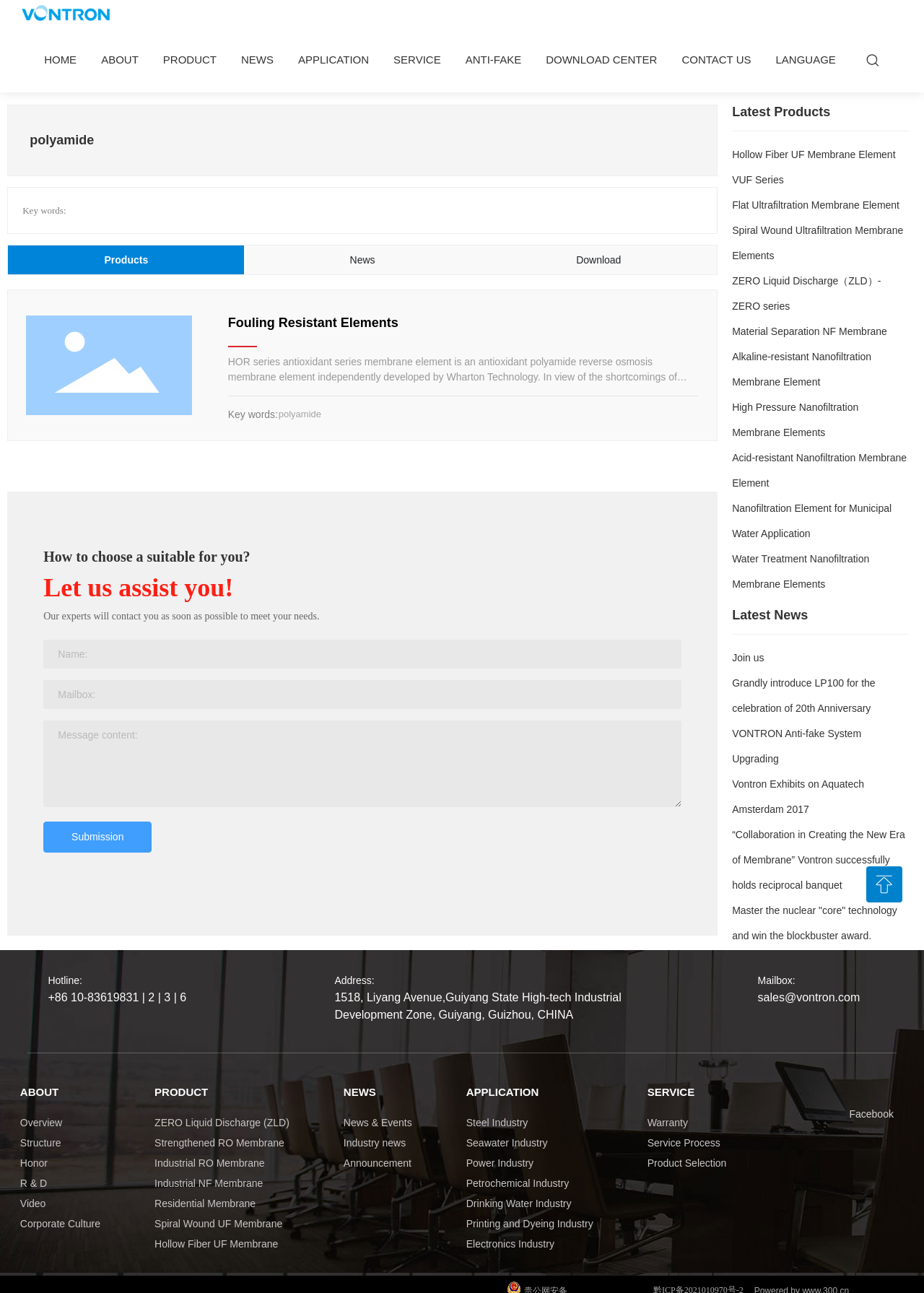Can you identify the bounding box coordinates of the clickable region needed to carry out this instruction: 'Click Submission'? The coordinates should be four float numbers within the range of 0 to 1, stated as [left, top, right, bottom].

[0.047, 0.635, 0.164, 0.659]